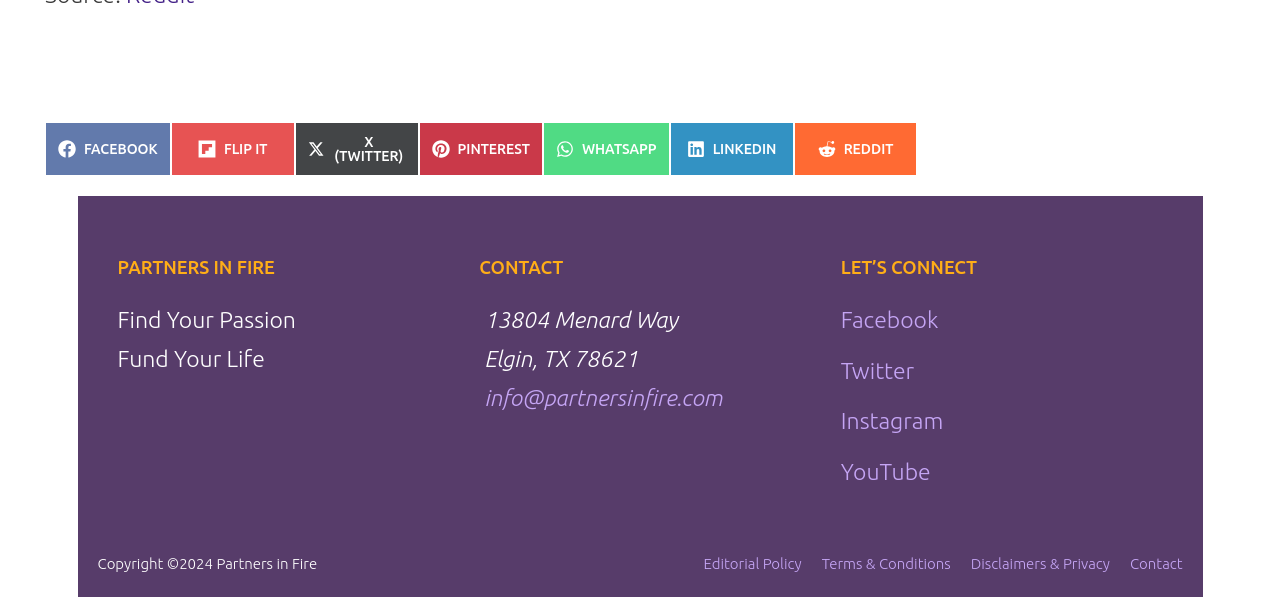Show the bounding box coordinates for the element that needs to be clicked to execute the following instruction: "Share on Twitter". Provide the coordinates in the form of four float numbers between 0 and 1, i.e., [left, top, right, bottom].

[0.23, 0.204, 0.327, 0.295]